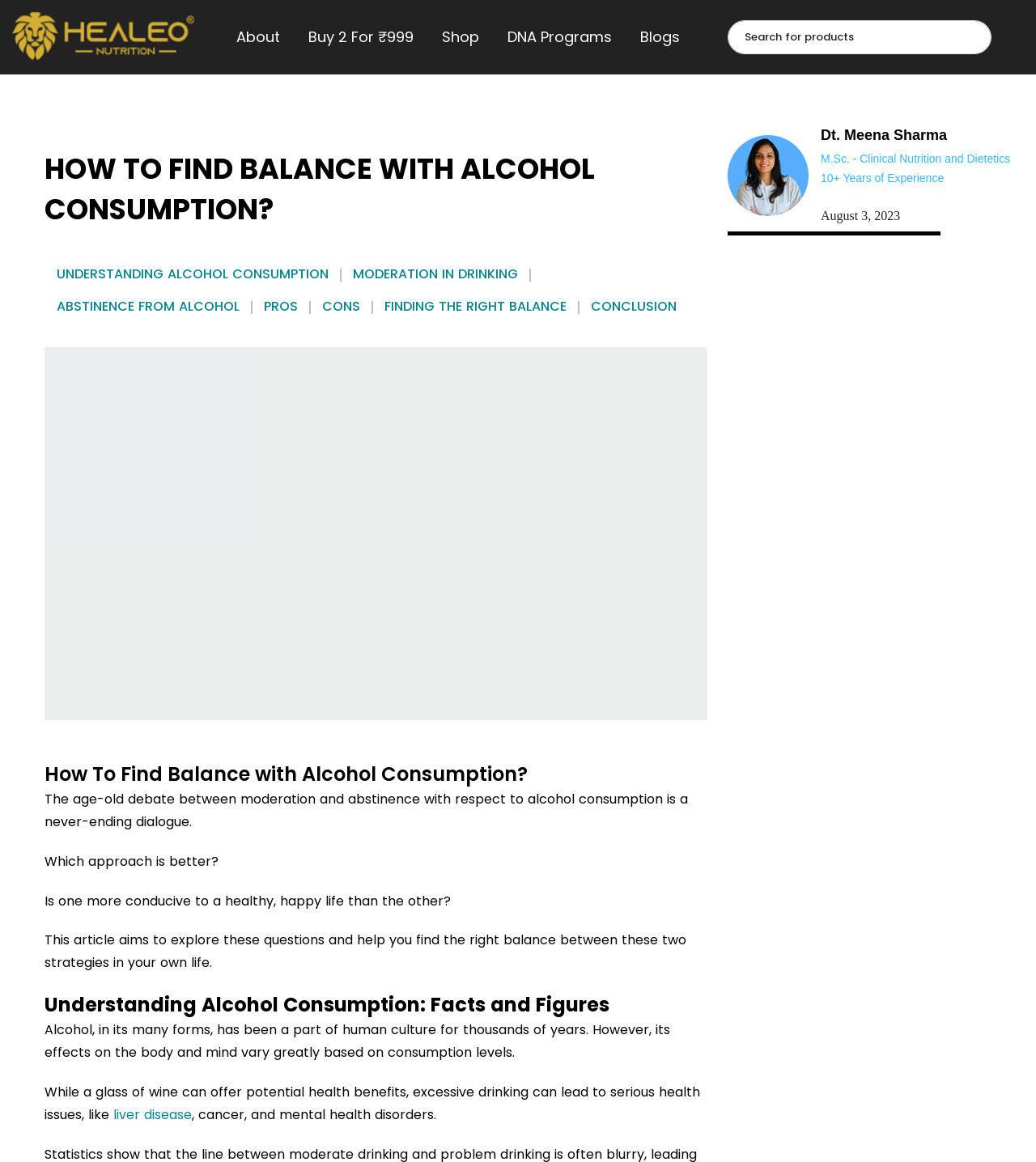Can you find the bounding box coordinates for the element to click on to achieve the instruction: "Read 'Understanding Alcohol Consumption'"?

[0.043, 0.228, 0.329, 0.244]